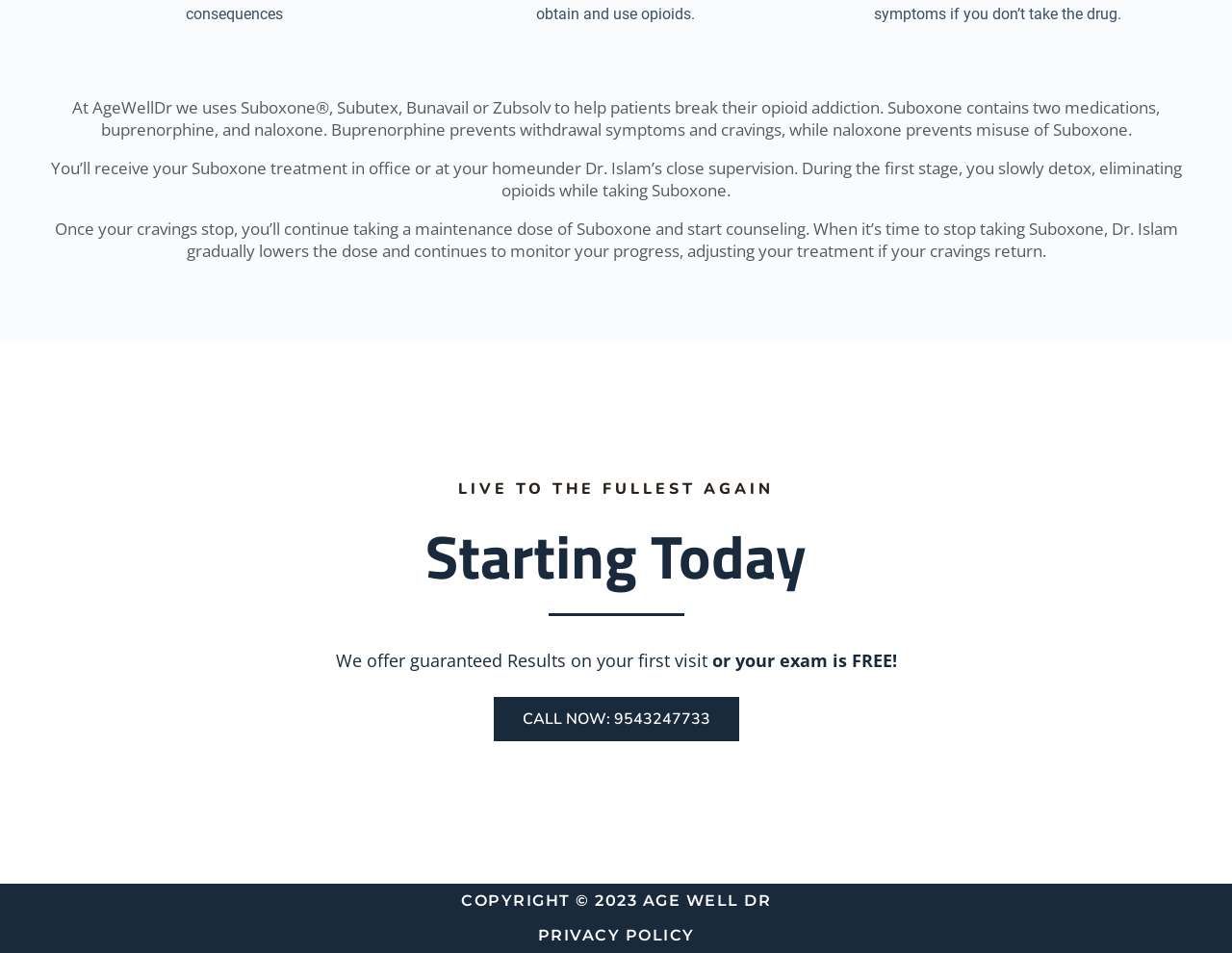Give a concise answer of one word or phrase to the question: 
What is the year of copyright for AgeWellDr?

2023